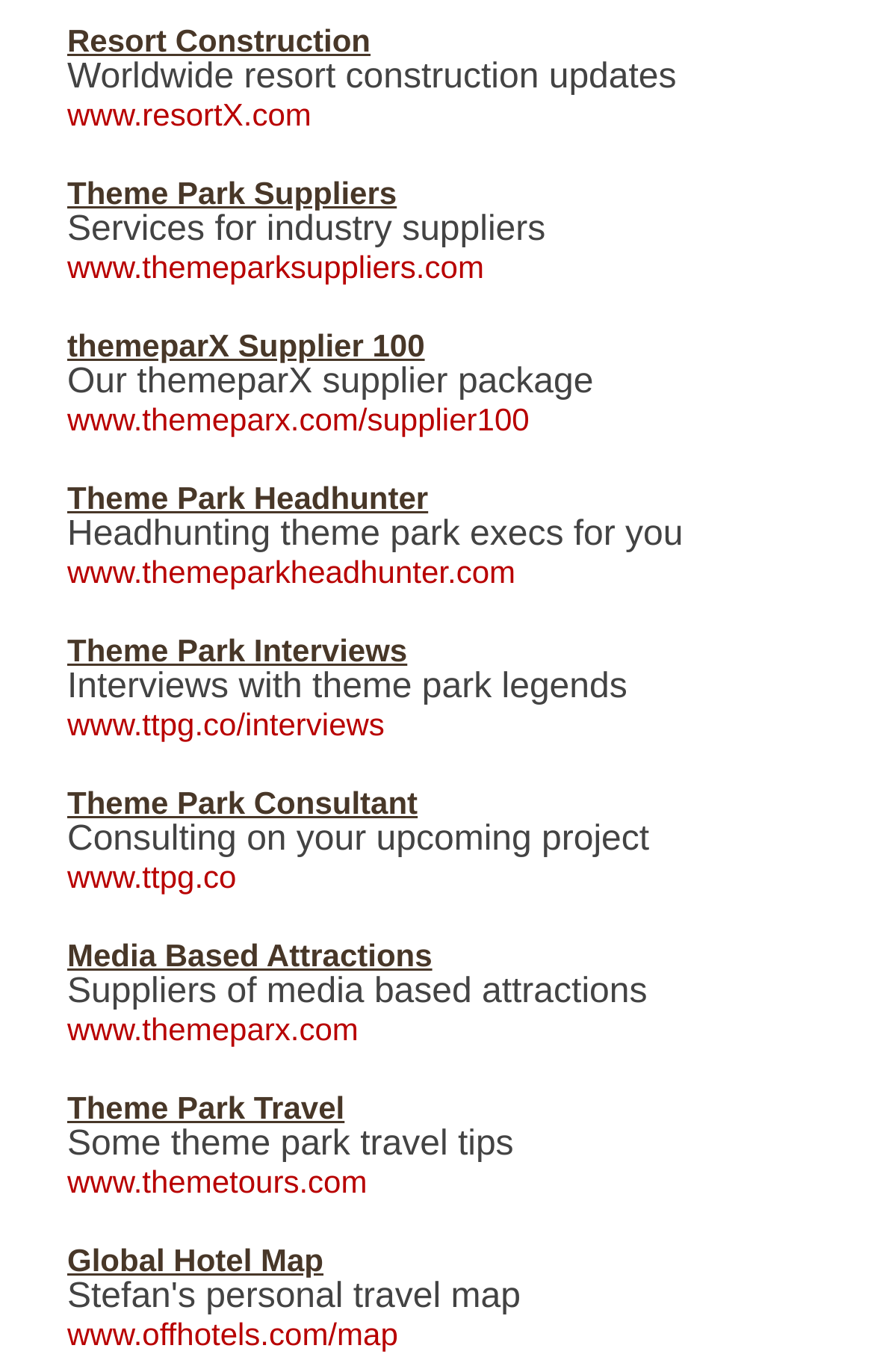Provide the bounding box coordinates for the area that should be clicked to complete the instruction: "Explore themeparX Supplier 100".

[0.077, 0.239, 0.486, 0.265]